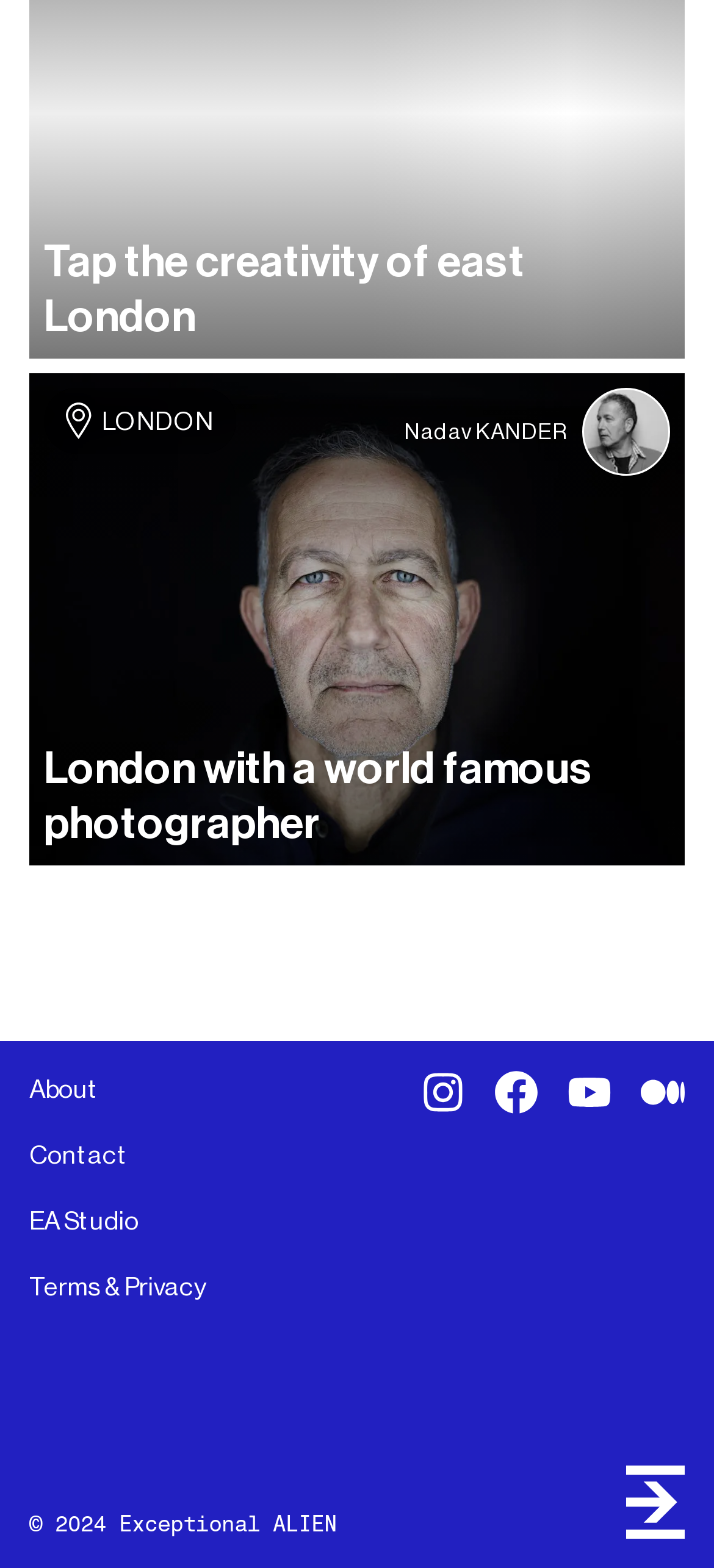Locate the bounding box coordinates of the area you need to click to fulfill this instruction: 'read about social media'. The coordinates must be in the form of four float numbers ranging from 0 to 1: [left, top, right, bottom].

None